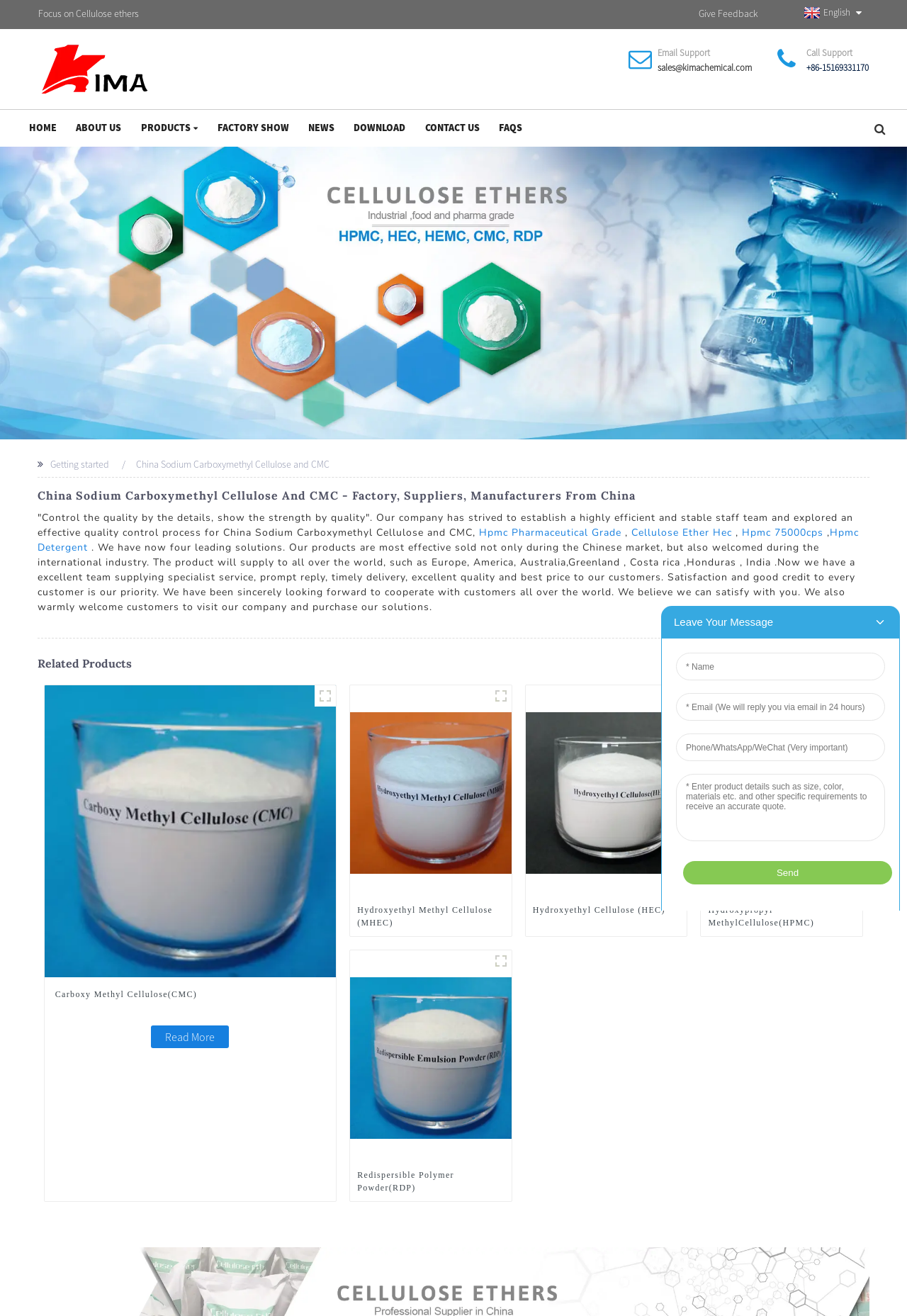Please determine the bounding box coordinates of the element's region to click for the following instruction: "Click on the 'HOME' link".

[0.021, 0.084, 0.073, 0.111]